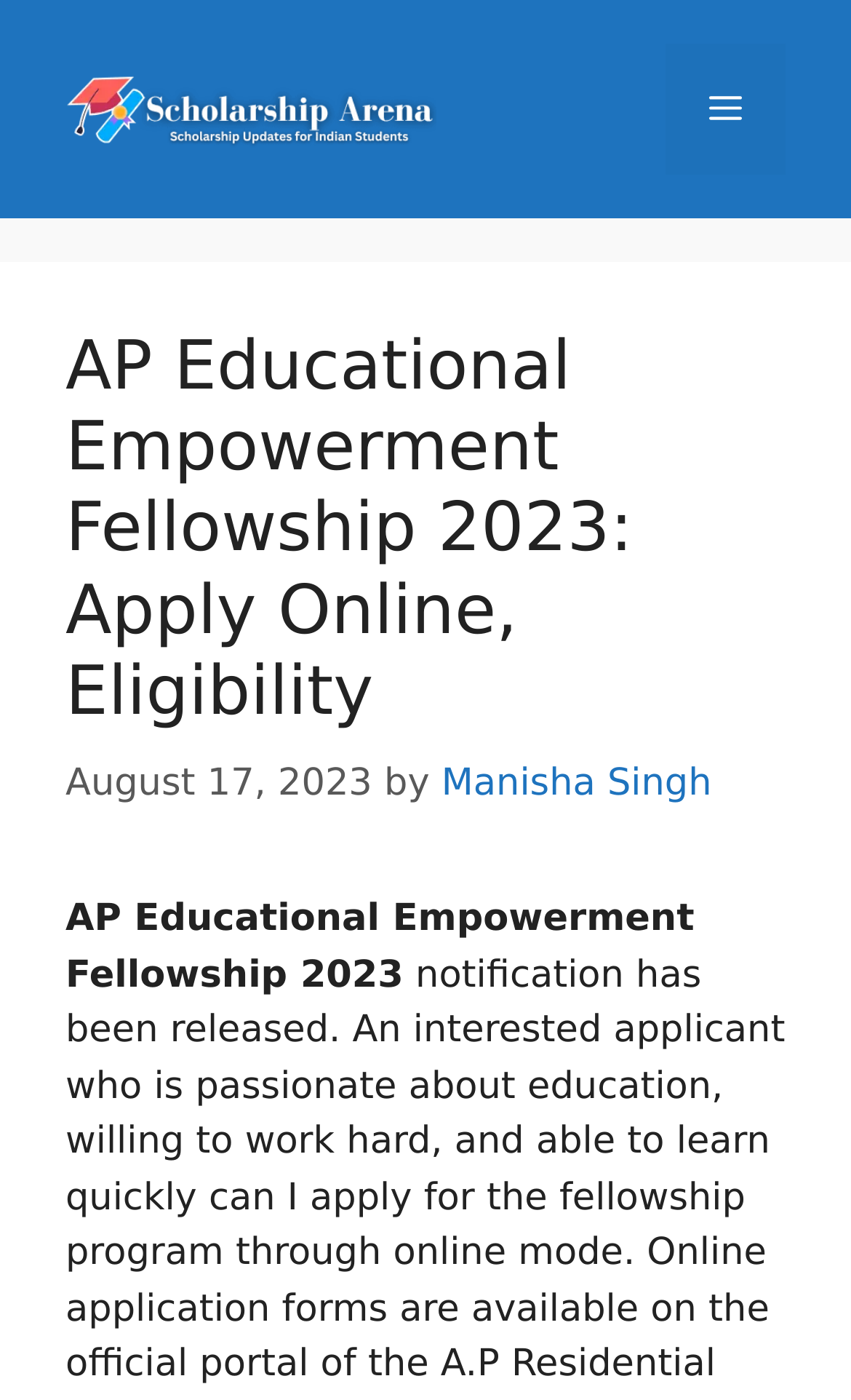Please locate and generate the primary heading on this webpage.

AP Educational Empowerment Fellowship 2023: Apply Online, Eligibility